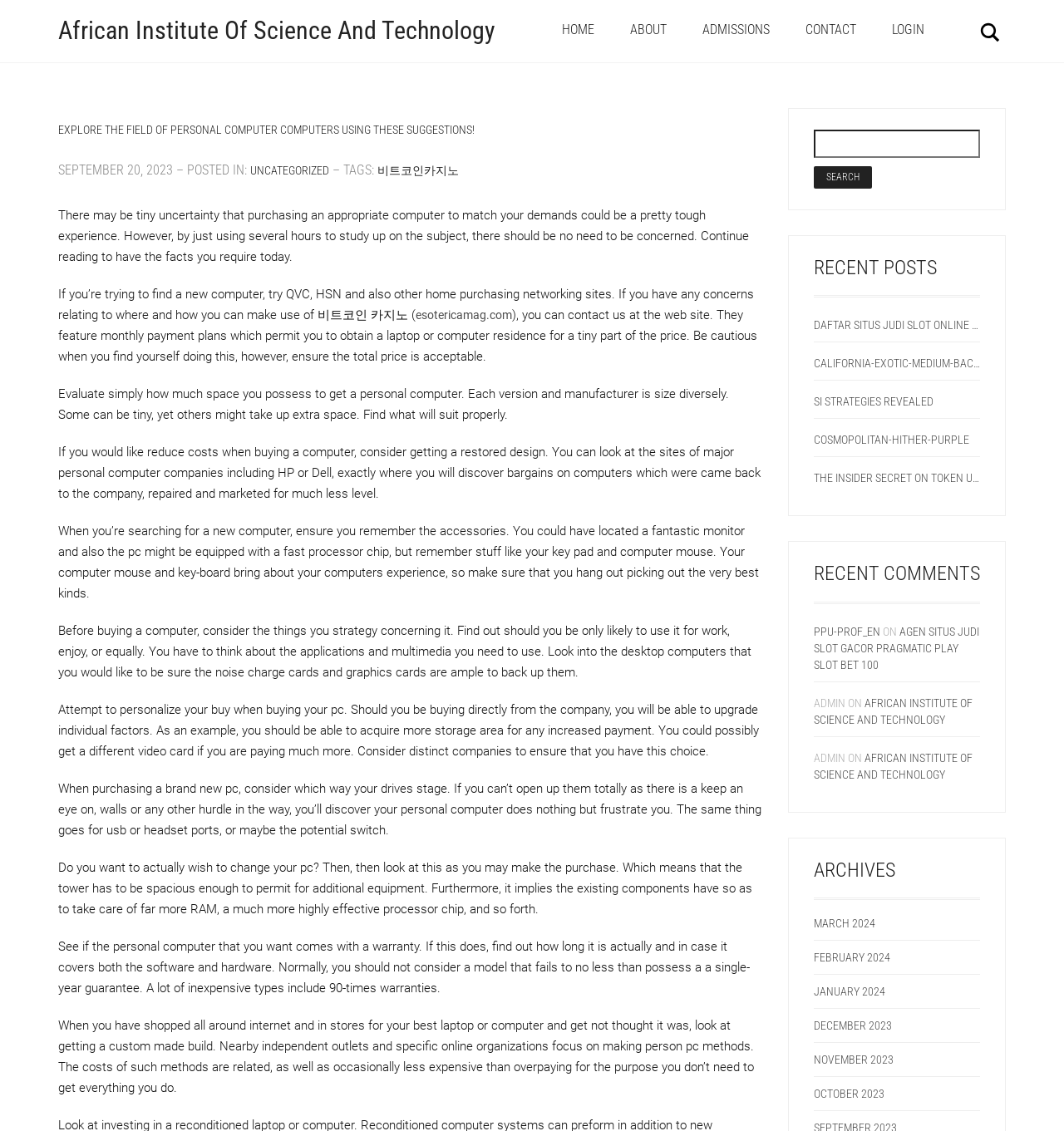Provide the bounding box coordinates of the UI element that matches the description: "March 2024".

[0.764, 0.811, 0.822, 0.822]